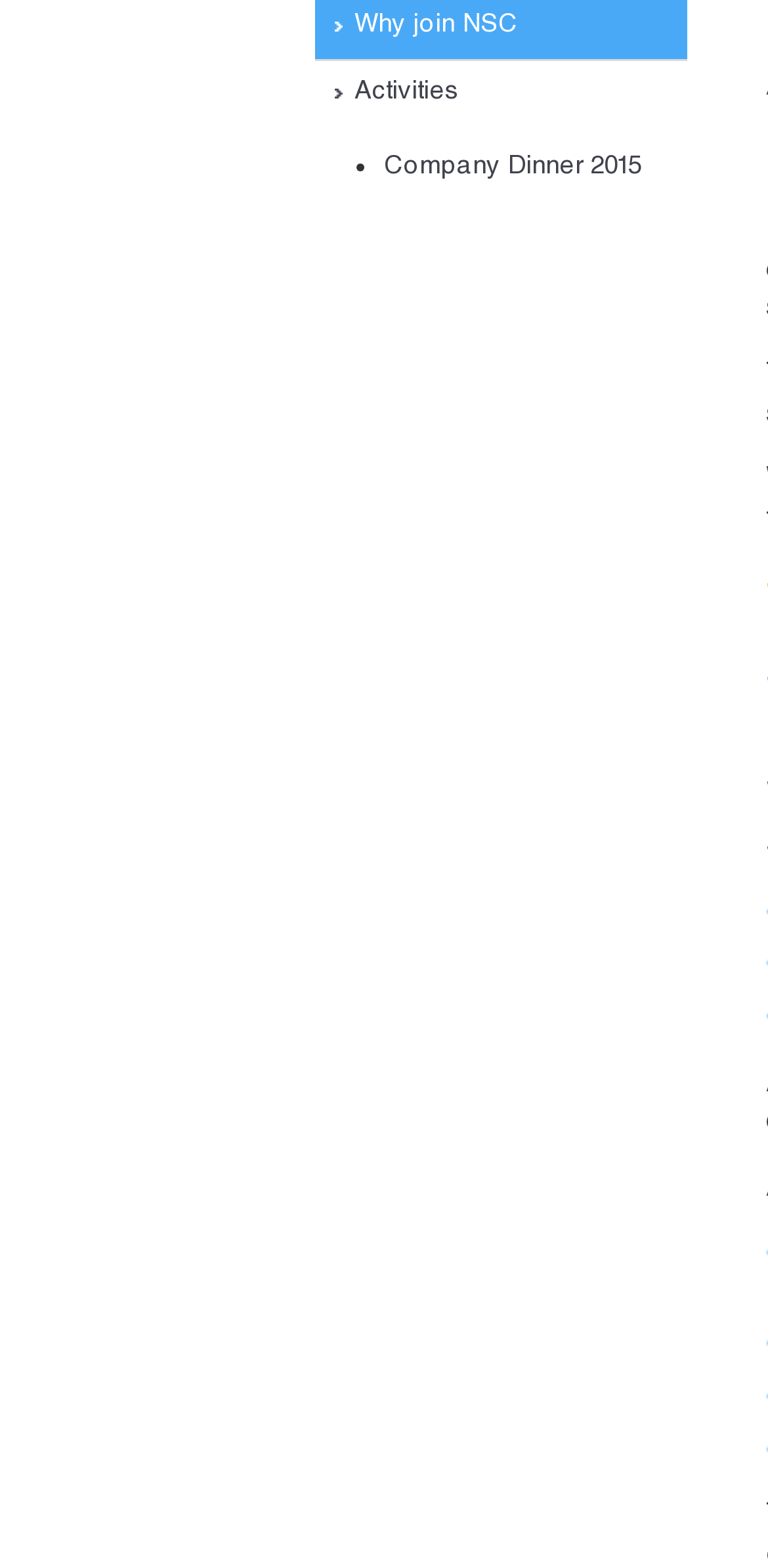Identify the bounding box for the element characterized by the following description: "Activities".

[0.41, 0.038, 0.895, 0.081]